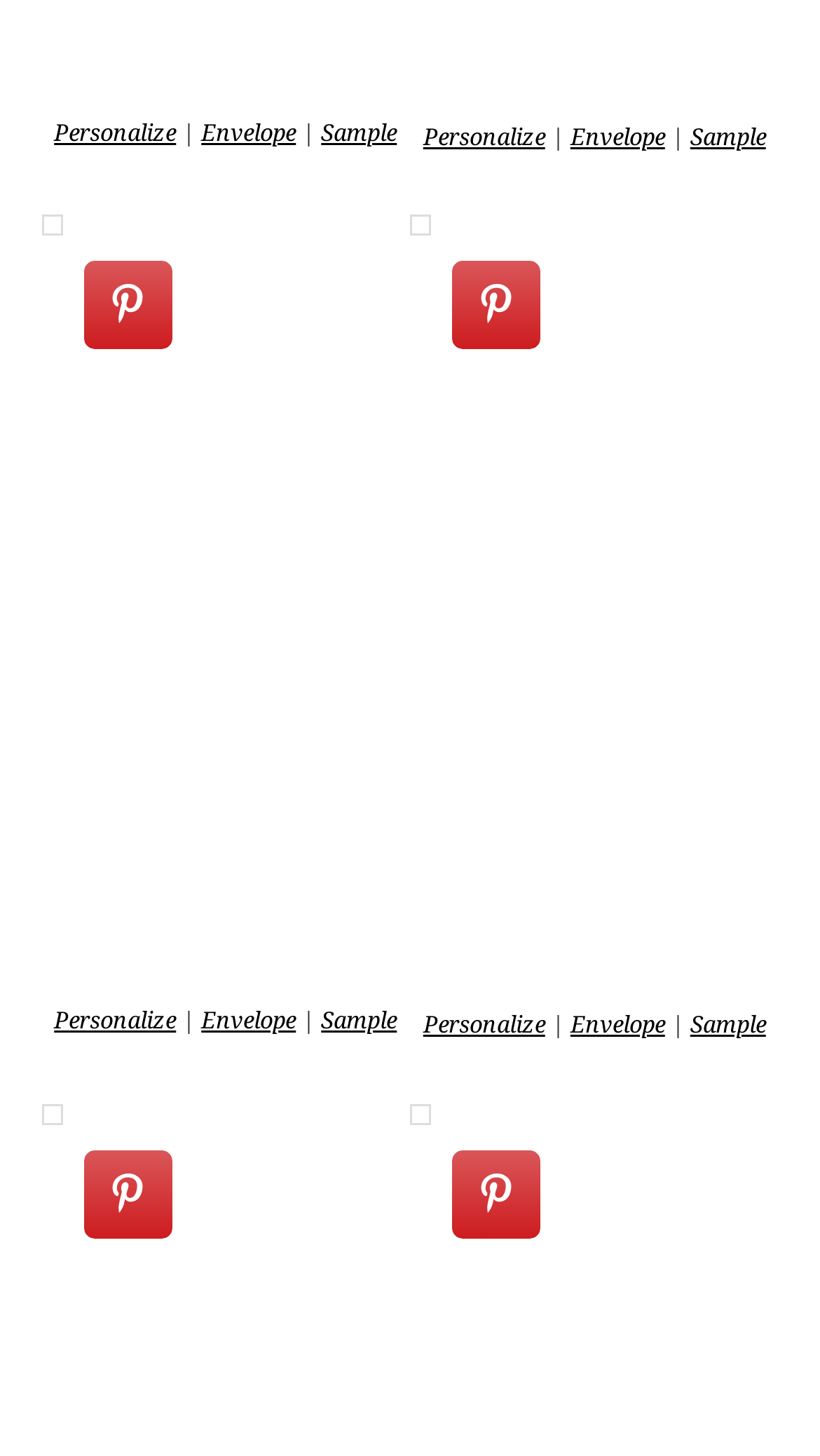Please provide a brief answer to the following inquiry using a single word or phrase:
How many stationery styles are displayed?

6